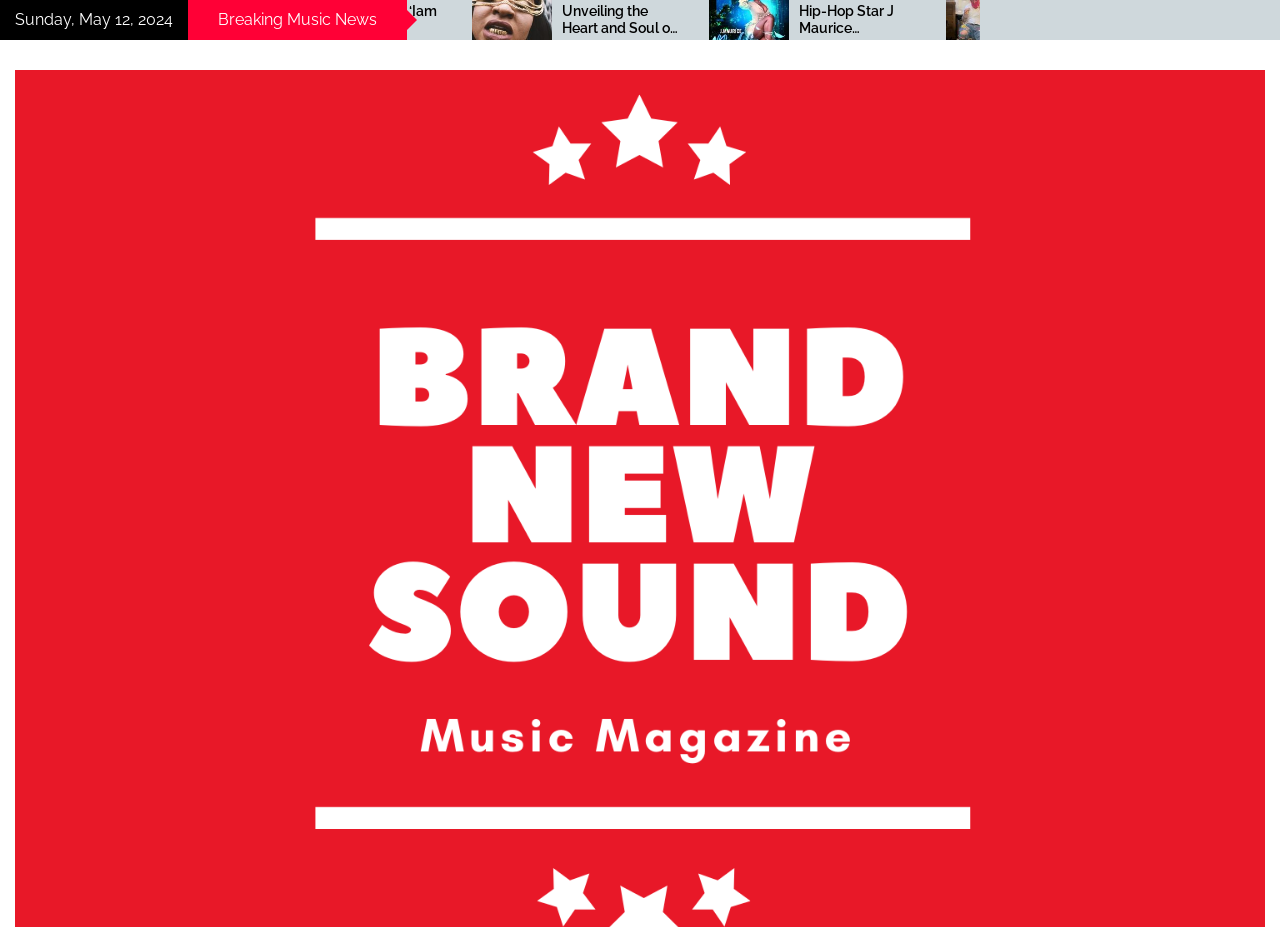Provide a thorough and detailed response to the question by examining the image: 
What is the title of the first news article?

I looked at the first news article on the webpage and found its title to be 'Hip-Hop Star J Maurice Masterfully Blends Rap With Caribbean Influences in His Captivating Single “Baddie.”'.